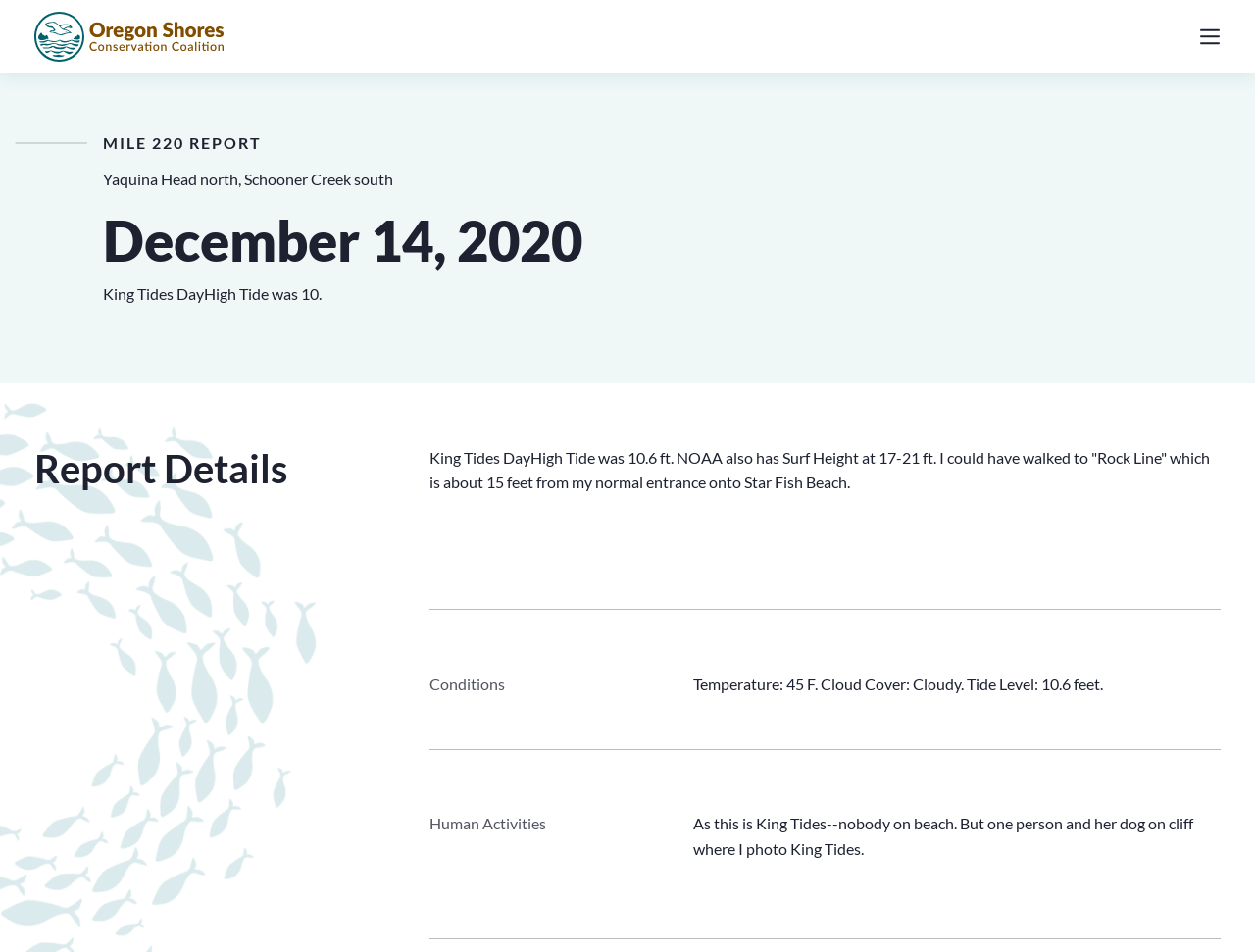What is the surf height reported by NOAA?
Using the information presented in the image, please offer a detailed response to the question.

I found the answer by looking at the 'Report Details' section, where it says 'King Tides DayHigh Tide was 10.6 ft. NOAA also has Surf Height at 17-21 ft.'